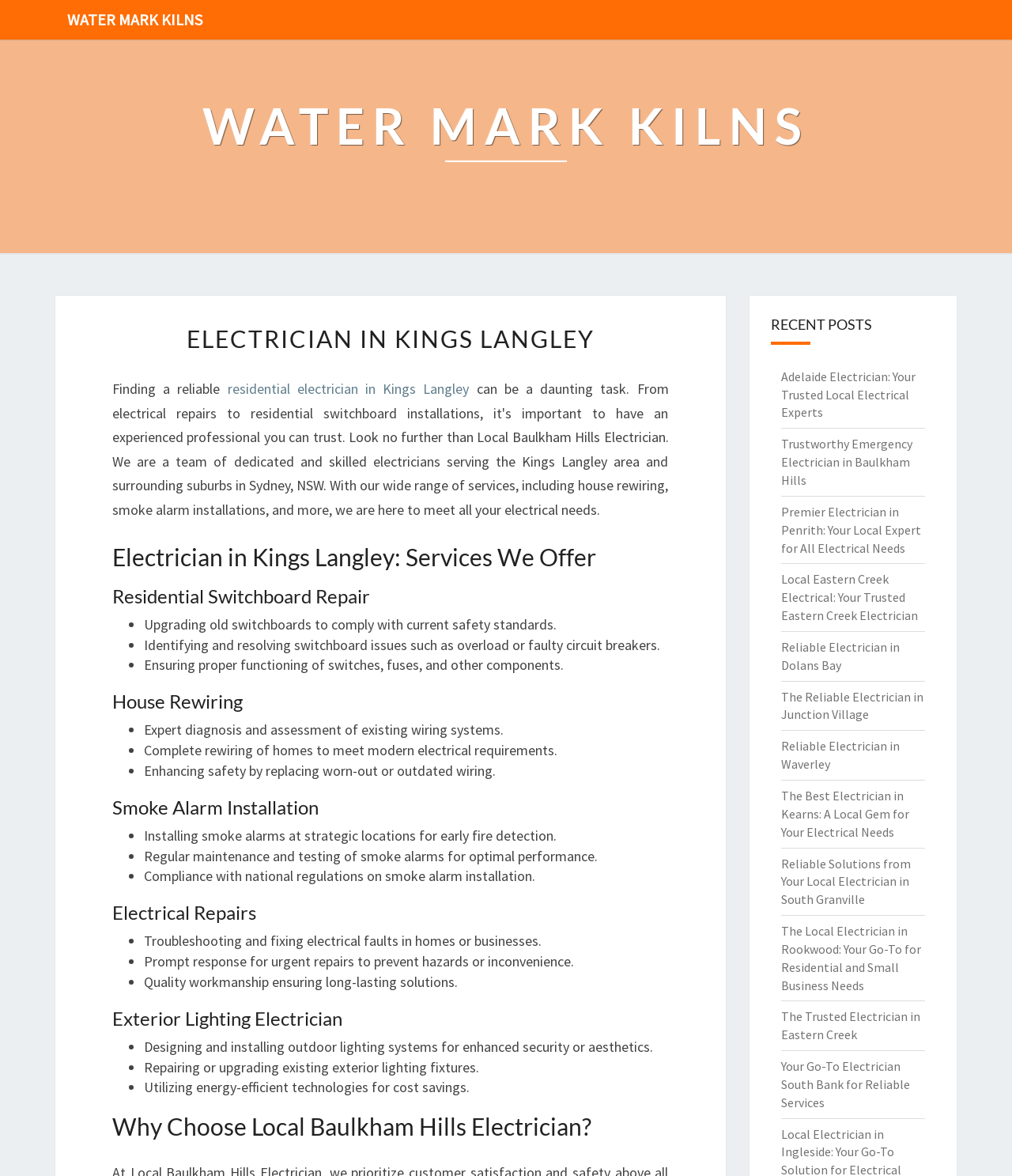What is the purpose of smoke alarm installation?
Look at the screenshot and respond with a single word or phrase.

Early fire detection